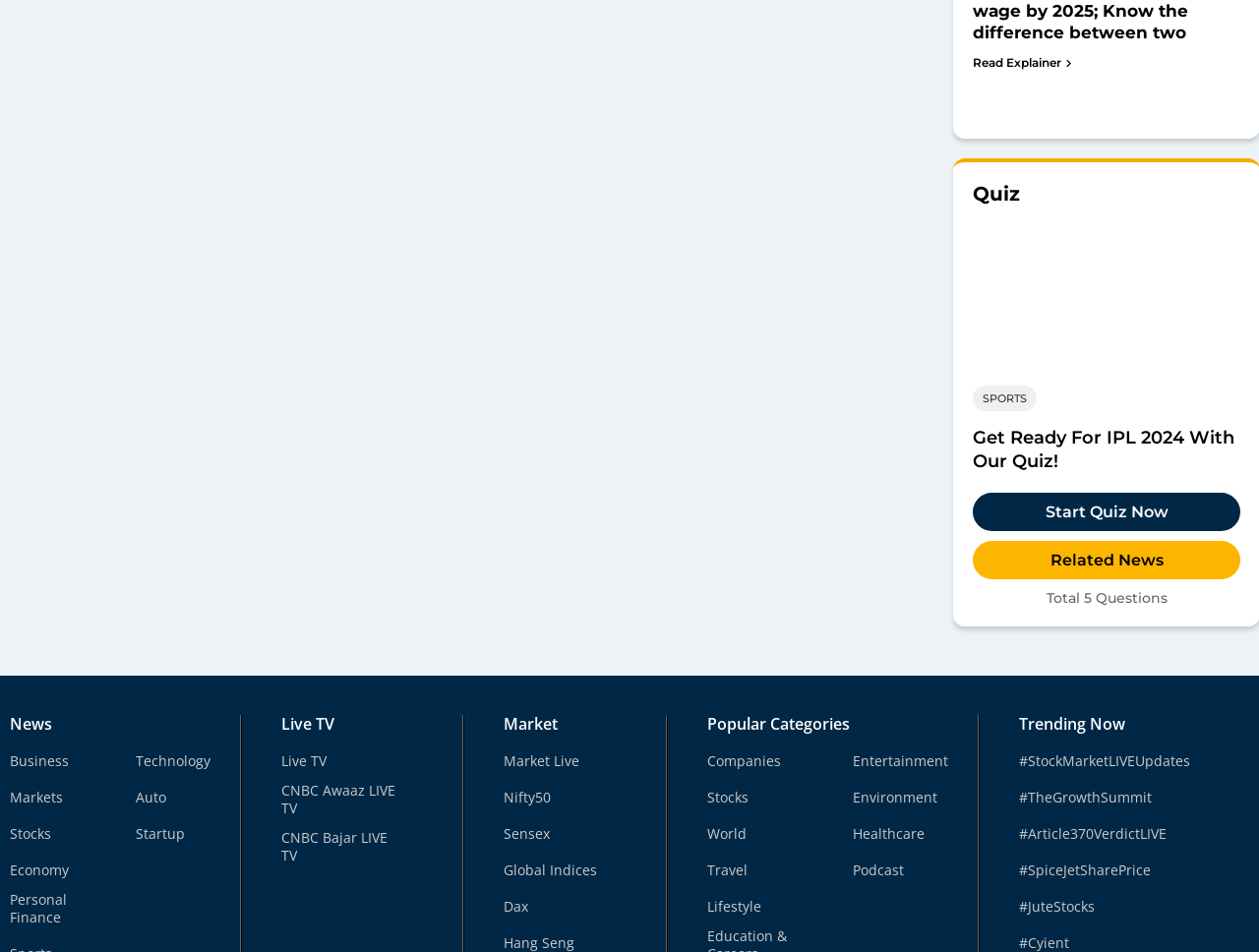Could you locate the bounding box coordinates for the section that should be clicked to accomplish this task: "Click on the link to read about Grok, Elon Musk's answer to ChatGPT".

[0.088, 0.759, 0.301, 0.828]